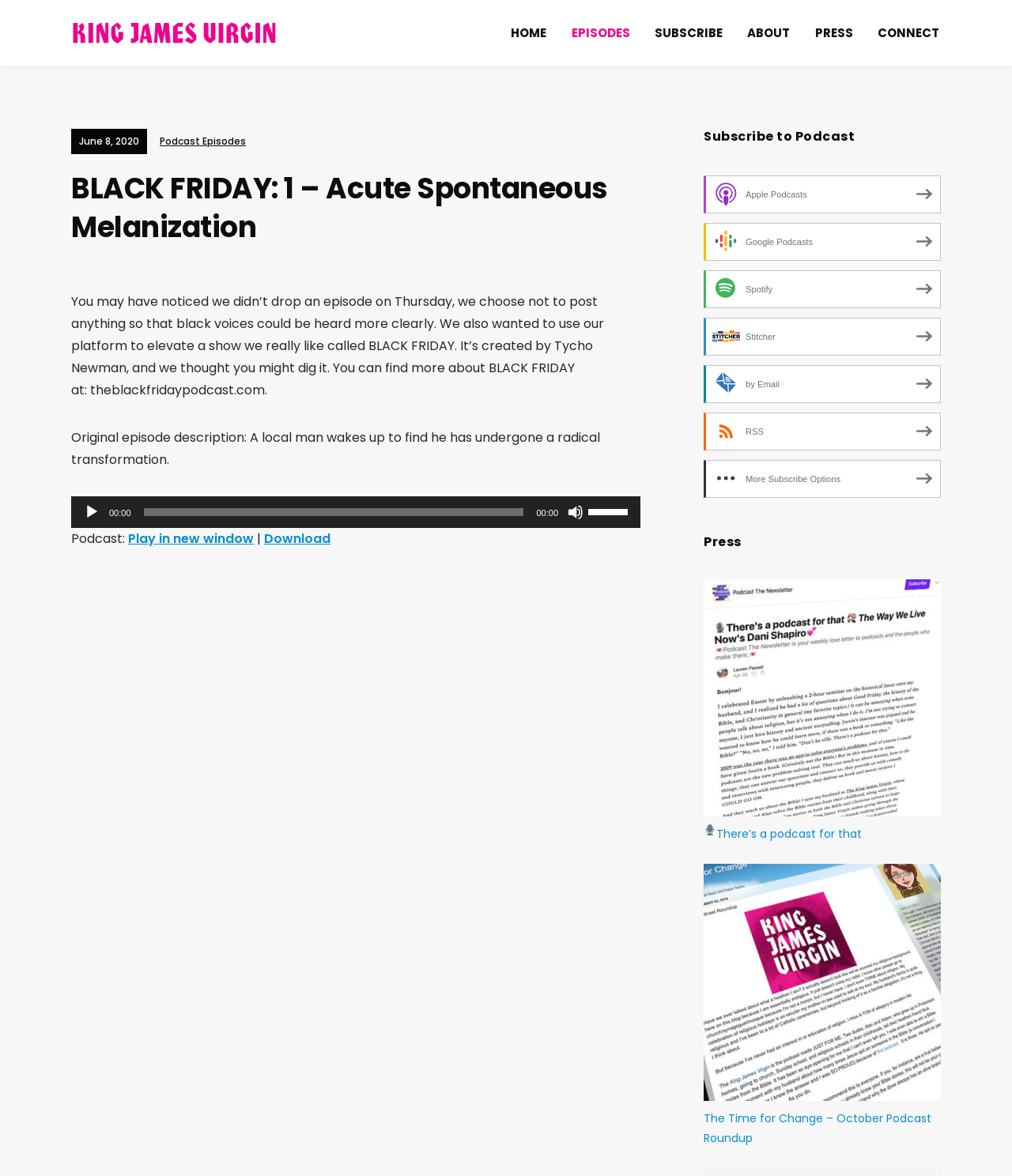Reply to the question with a single word or phrase:
What is the name of the podcast?

The King James Virgin